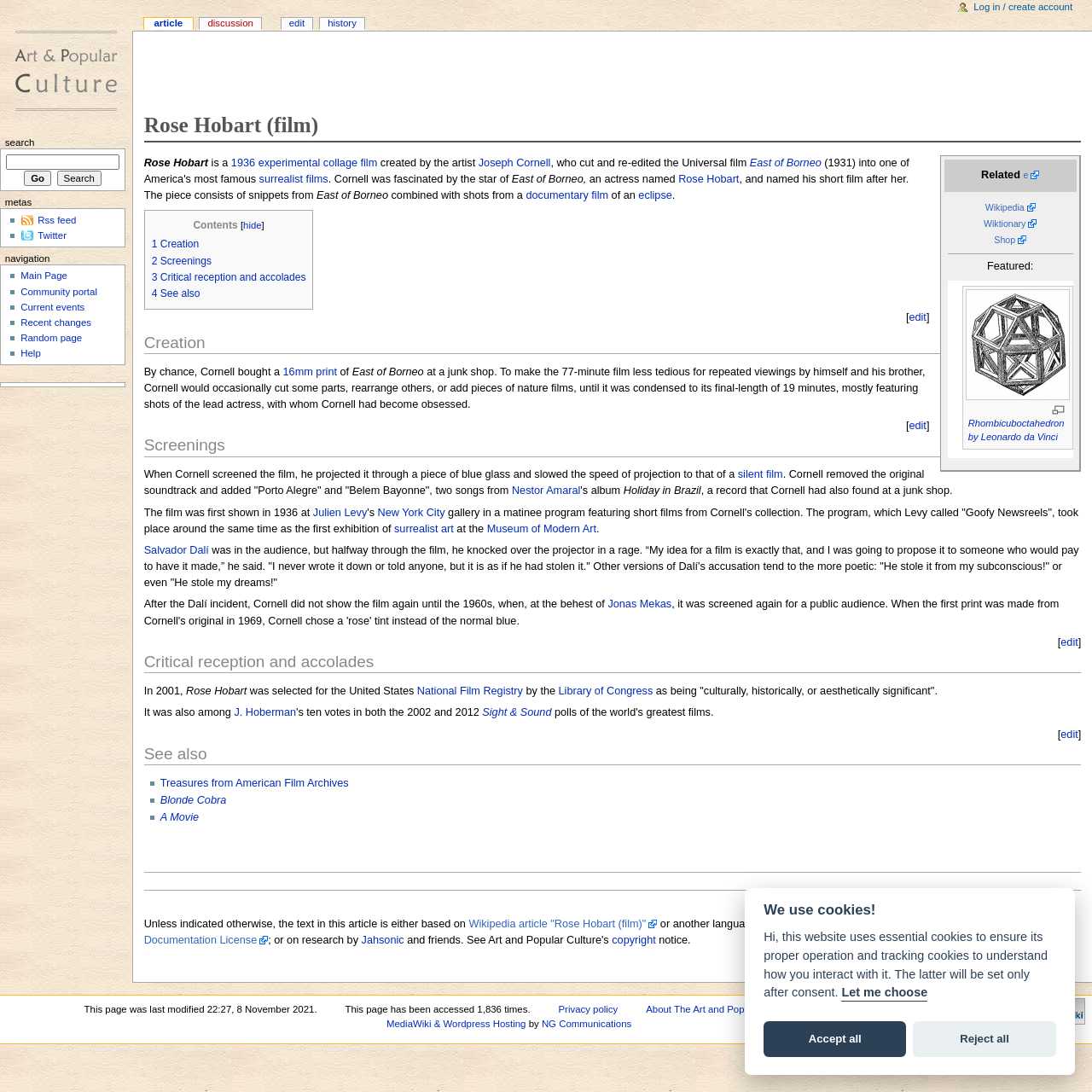Generate the title text from the webpage.

Rose Hobart (film)  